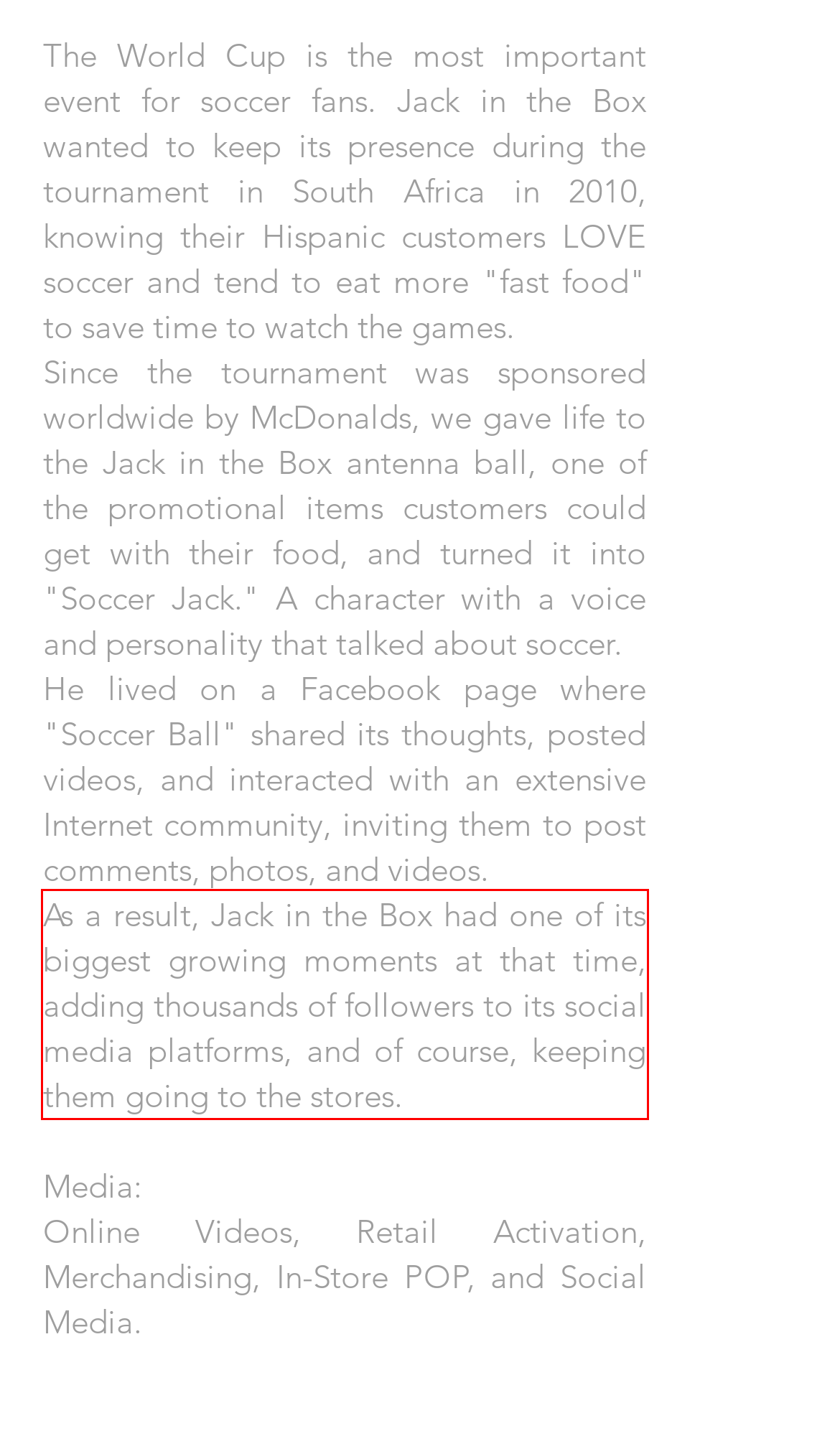Given a screenshot of a webpage containing a red rectangle bounding box, extract and provide the text content found within the red bounding box.

As a result, Jack in the Box had one of its biggest growing moments at that time, adding thousands of followers to its social media platforms, and of course, keeping them going to the stores.